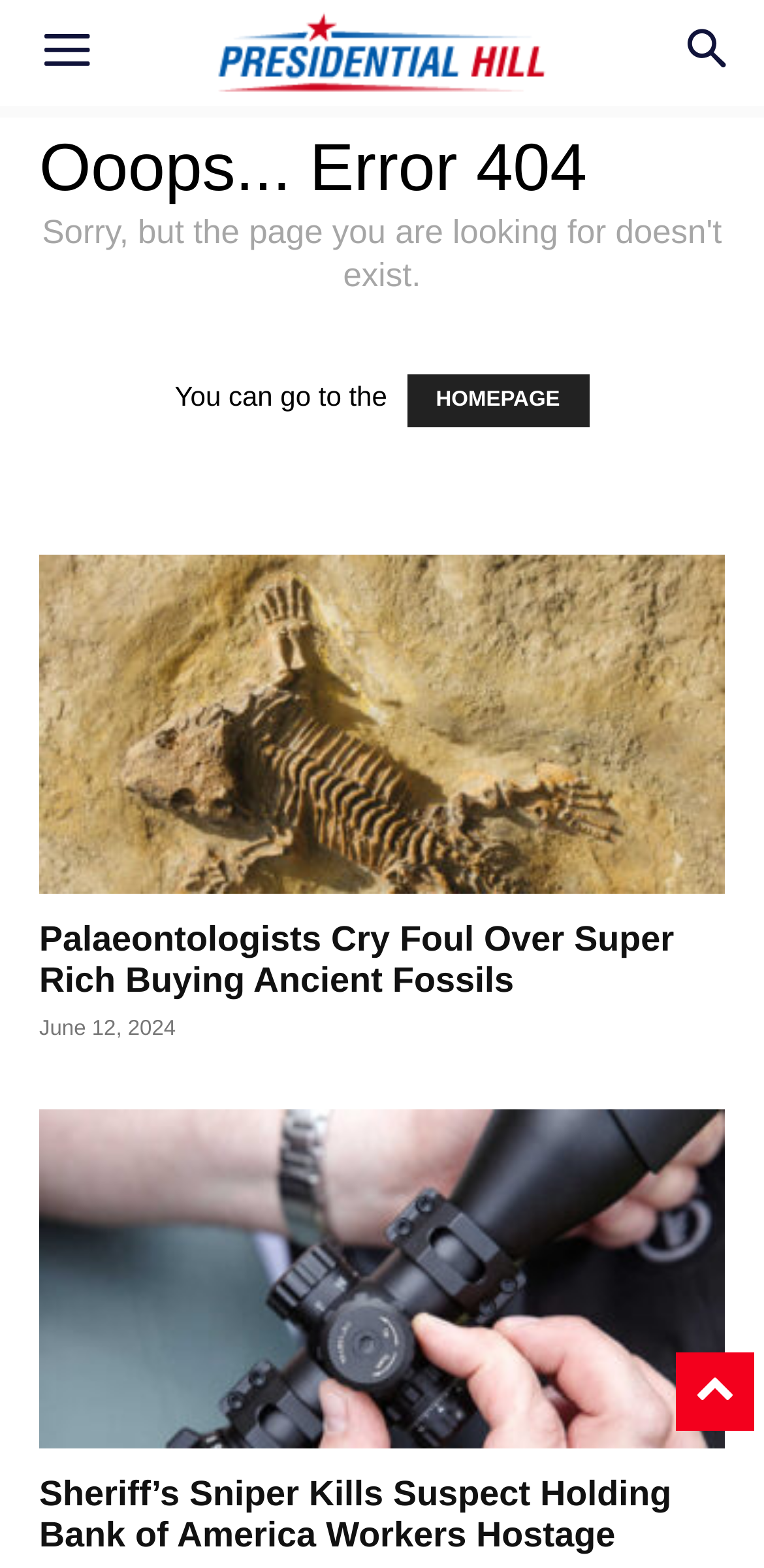What is the purpose of the 'Menu' button?
Give a single word or phrase as your answer by examining the image.

To open a menu